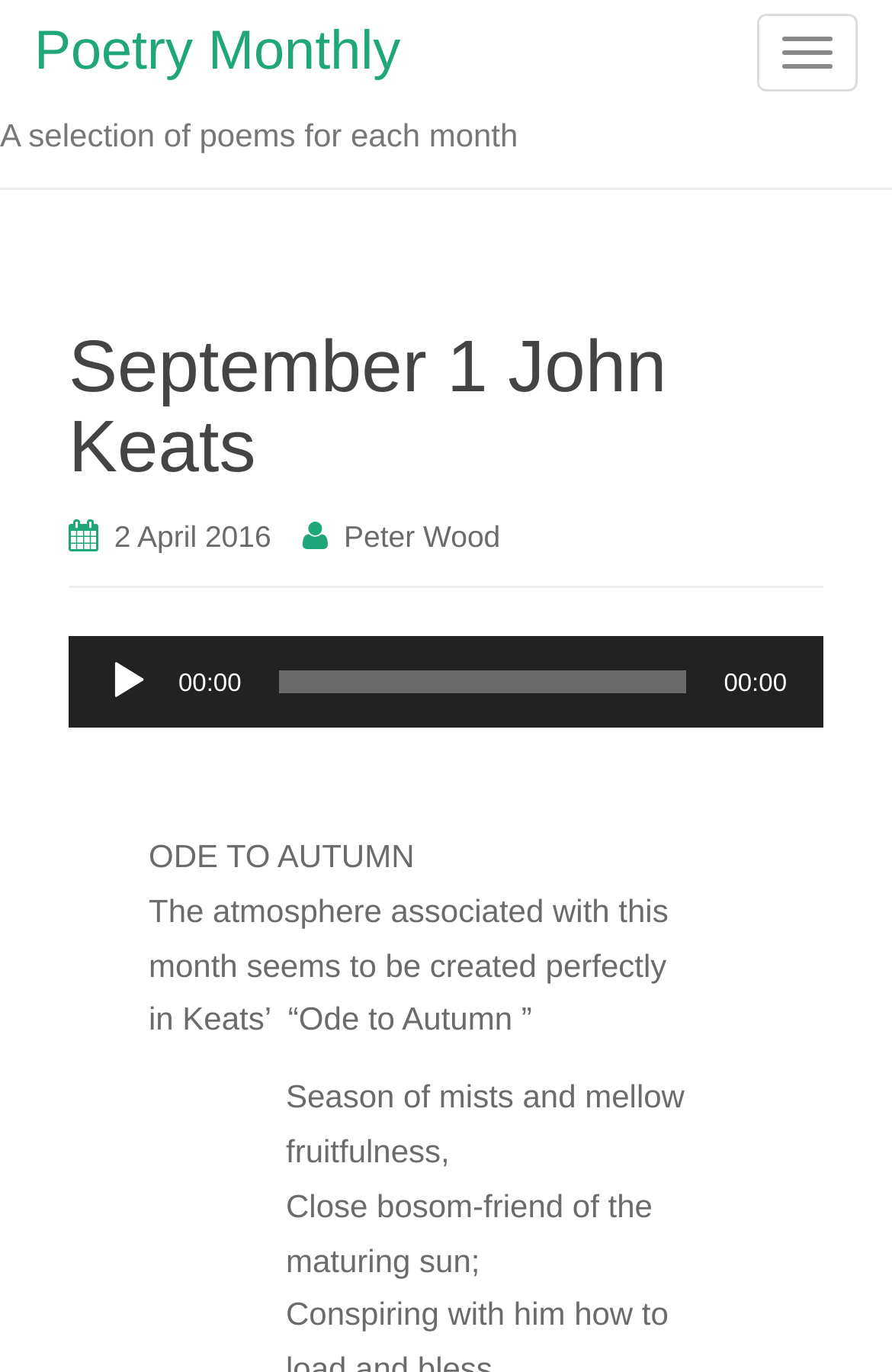Given the element description: "Peter Wood", predict the bounding box coordinates of this UI element. The coordinates must be four float numbers between 0 and 1, given as [left, top, right, bottom].

[0.385, 0.379, 0.561, 0.404]